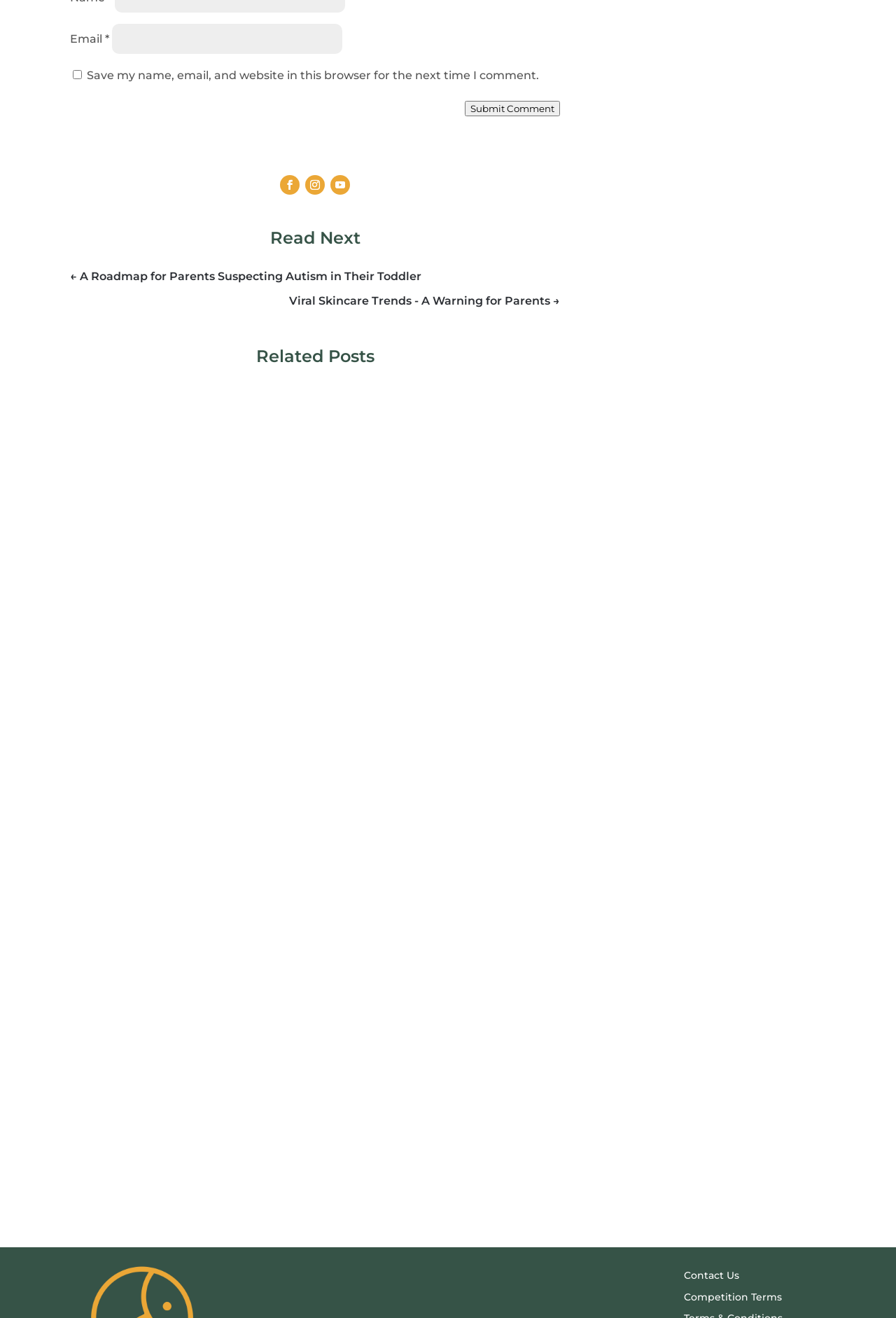Based on the element description: "Parenting Expert Launches Pushchair Hub", identify the bounding box coordinates for this UI element. The coordinates must be four float numbers between 0 and 1, listed as [left, top, right, bottom].

[0.078, 0.852, 0.454, 0.867]